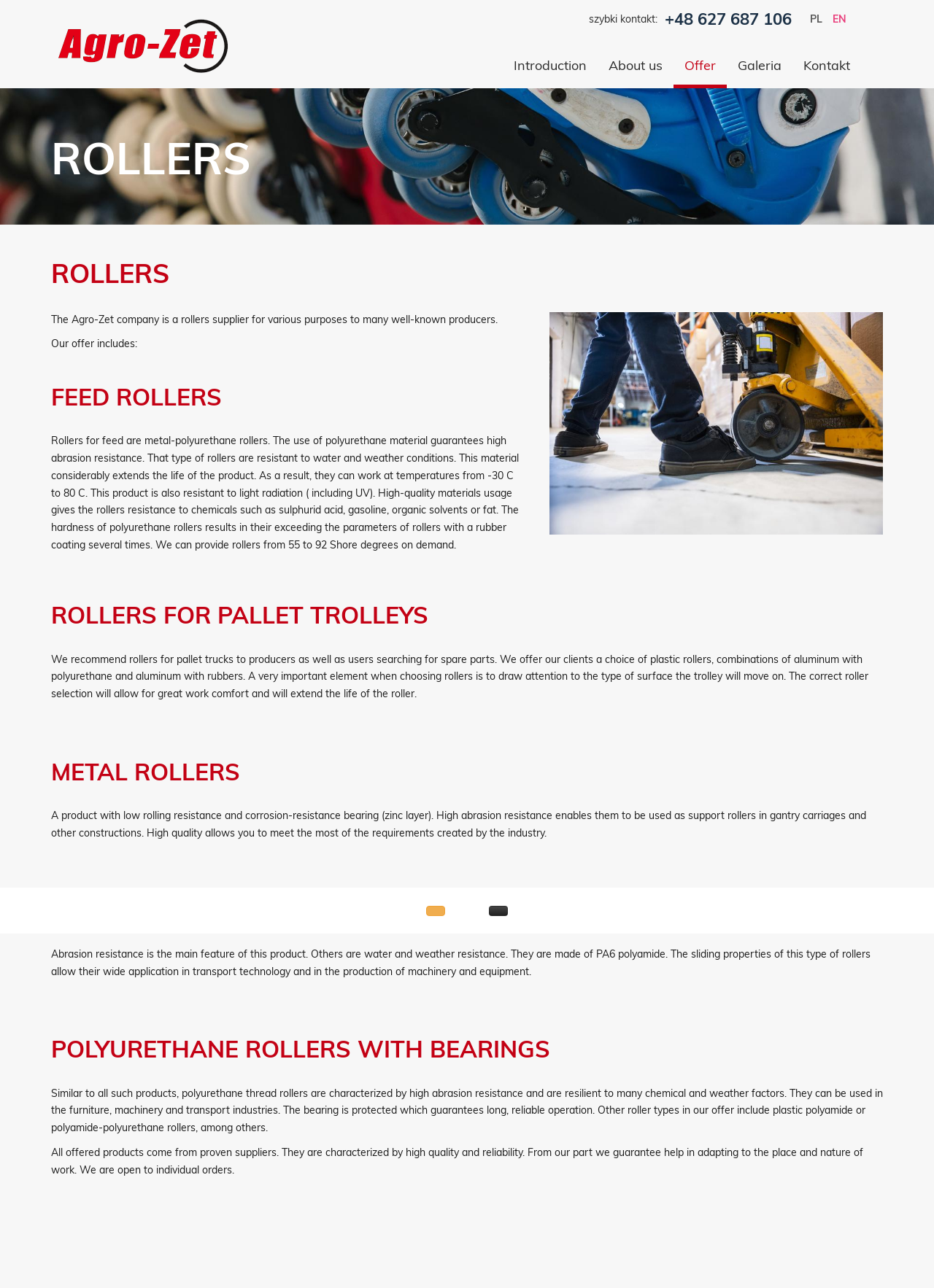What is the purpose of the correct roller selection?
Observe the image and answer the question with a one-word or short phrase response.

Great work comfort and extended life